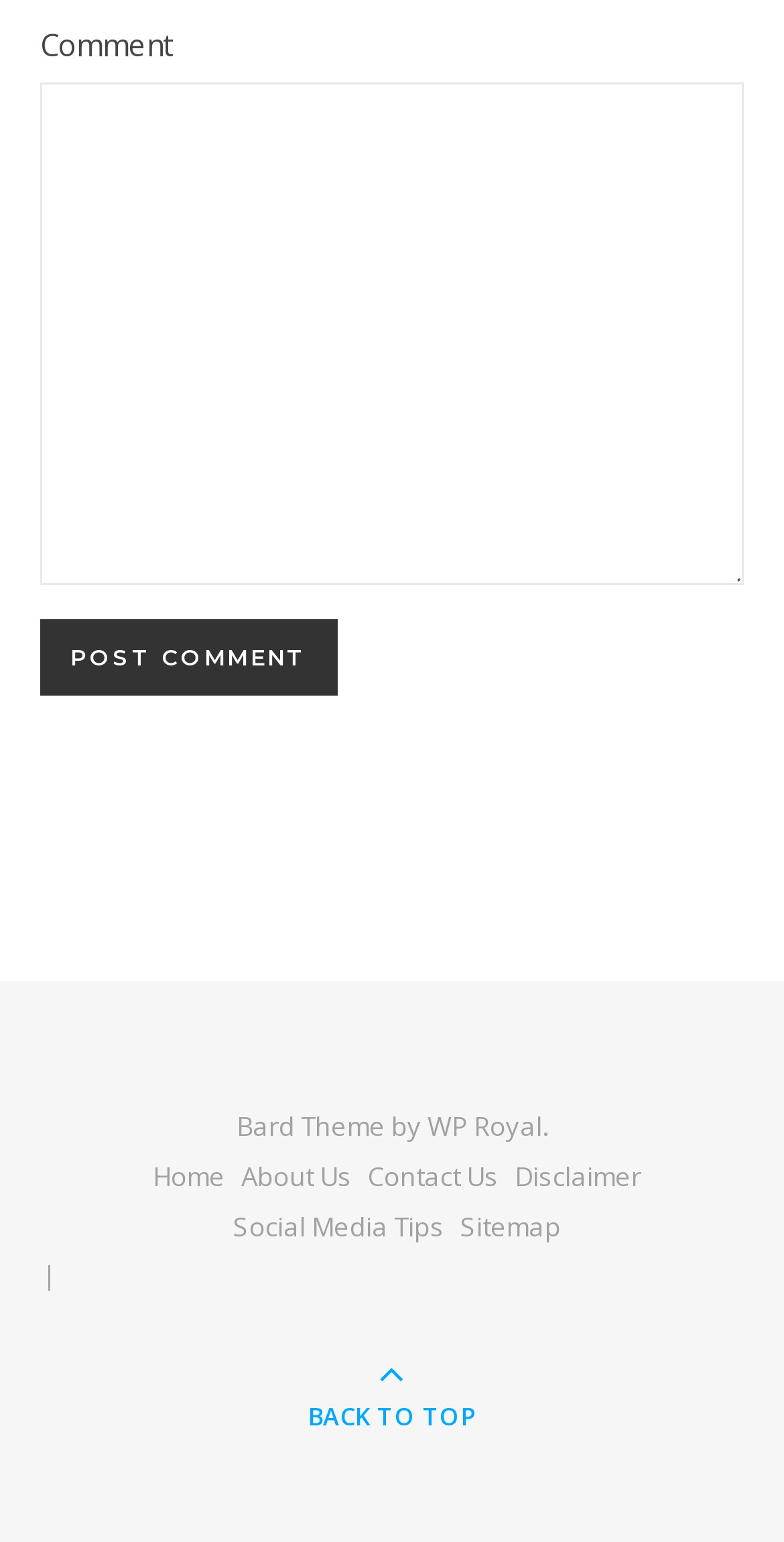Give a concise answer using only one word or phrase for this question:
How many links are present in the footer section?

7